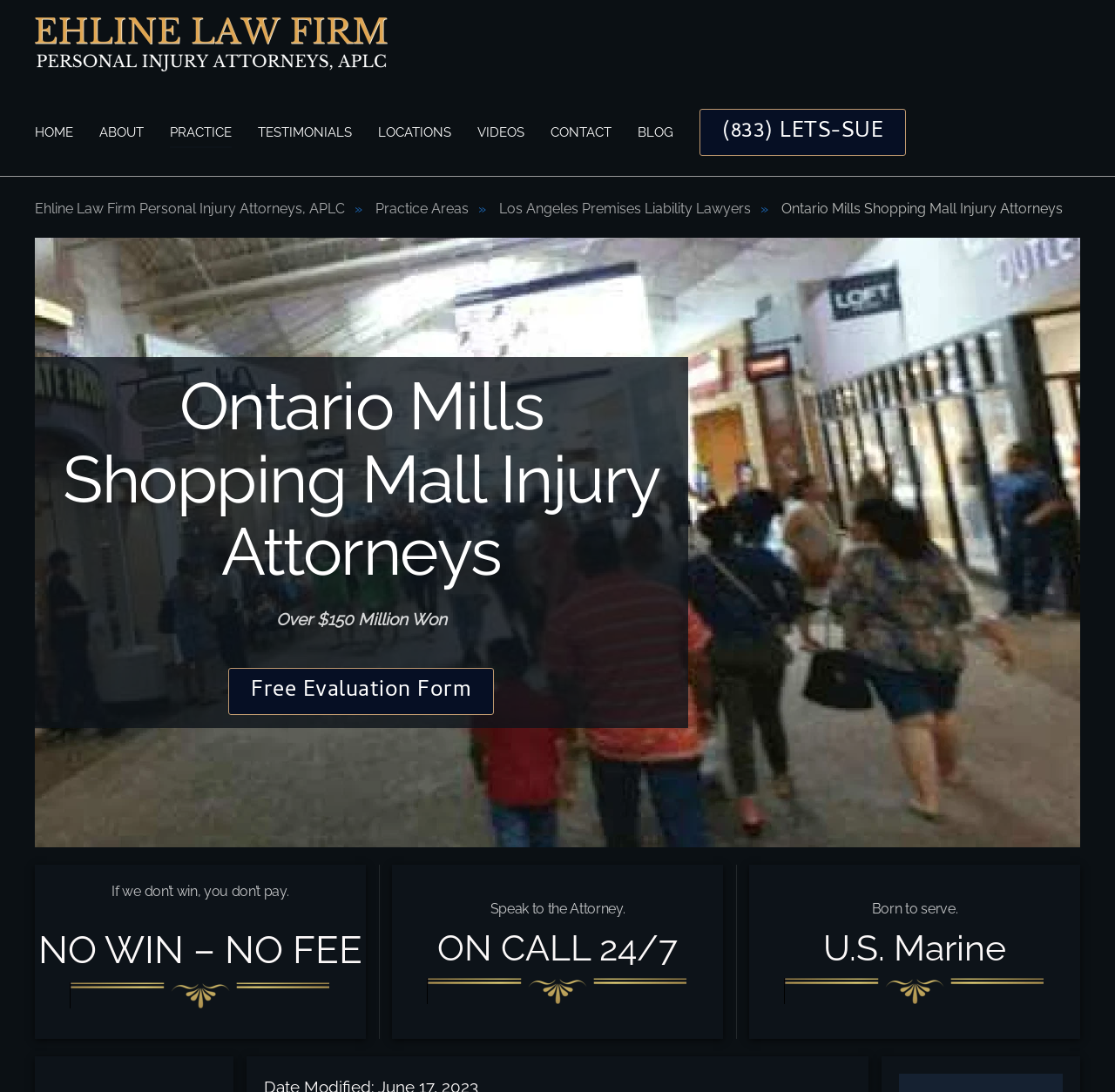What is the promise made by the law firm?
Using the picture, provide a one-word or short phrase answer.

NO WIN – NO FEE